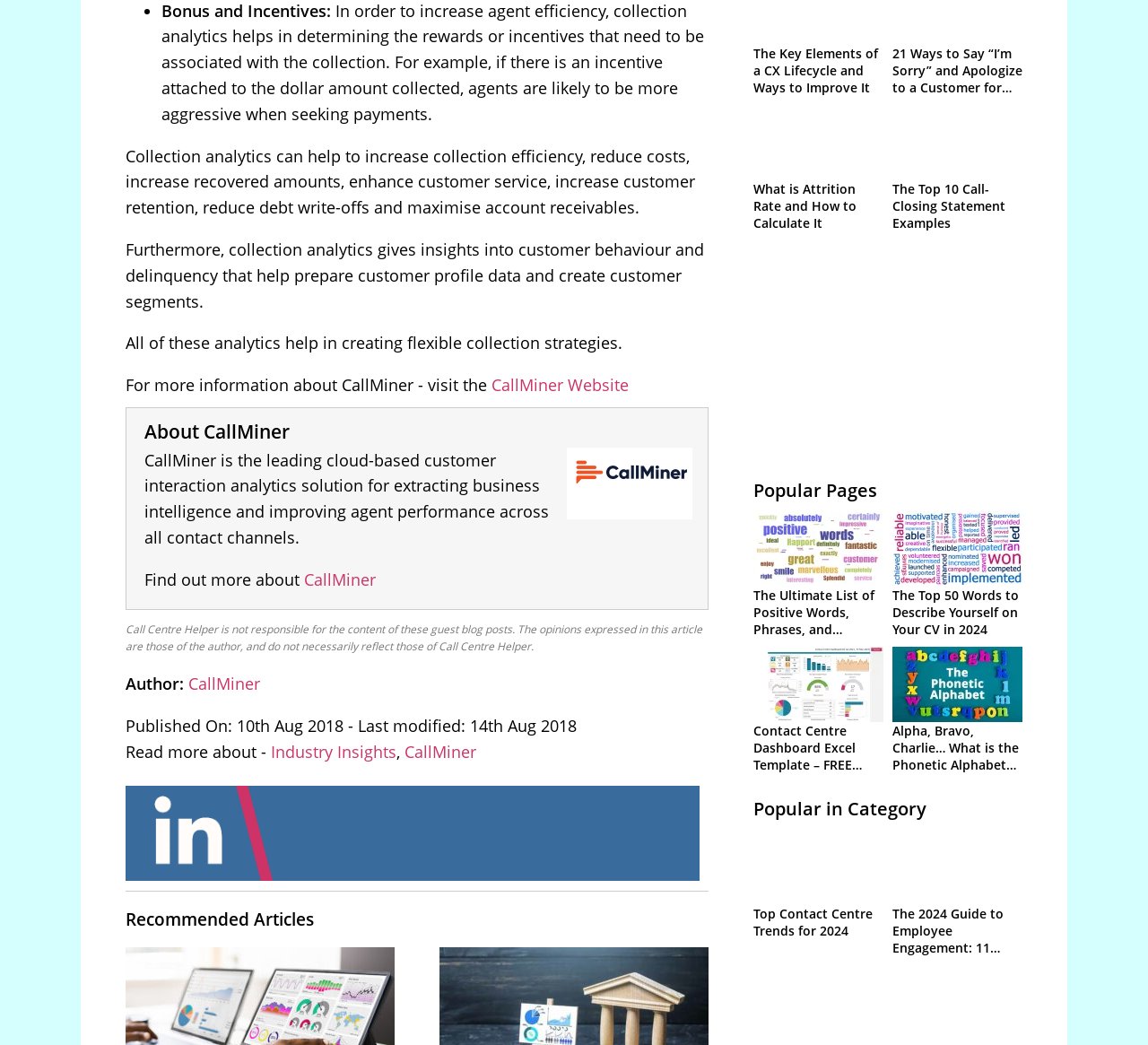What are the recommended articles on the webpage?
Kindly give a detailed and elaborate answer to the question.

The recommended articles can be found in the section 'Recommended Articles', which lists several articles with links and thumbnails, including 'The Key Elements of a CX Lifecycle and Ways to Improve It', '21 Ways to Say “I’m Sorry” and Apologize to a Customer for Bad Service', and others.